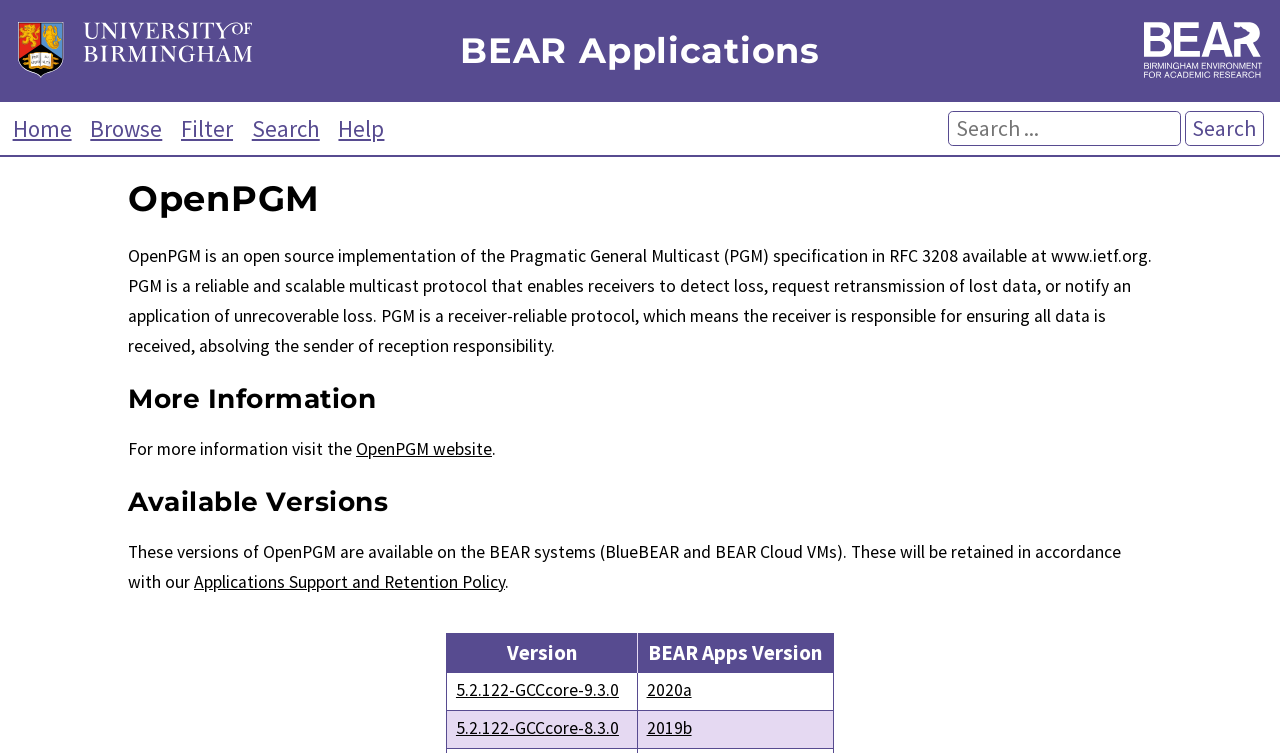Find the bounding box coordinates for the HTML element described in this sentence: "Applications Support and Retention Policy". Provide the coordinates as four float numbers between 0 and 1, in the format [left, top, right, bottom].

[0.152, 0.758, 0.395, 0.787]